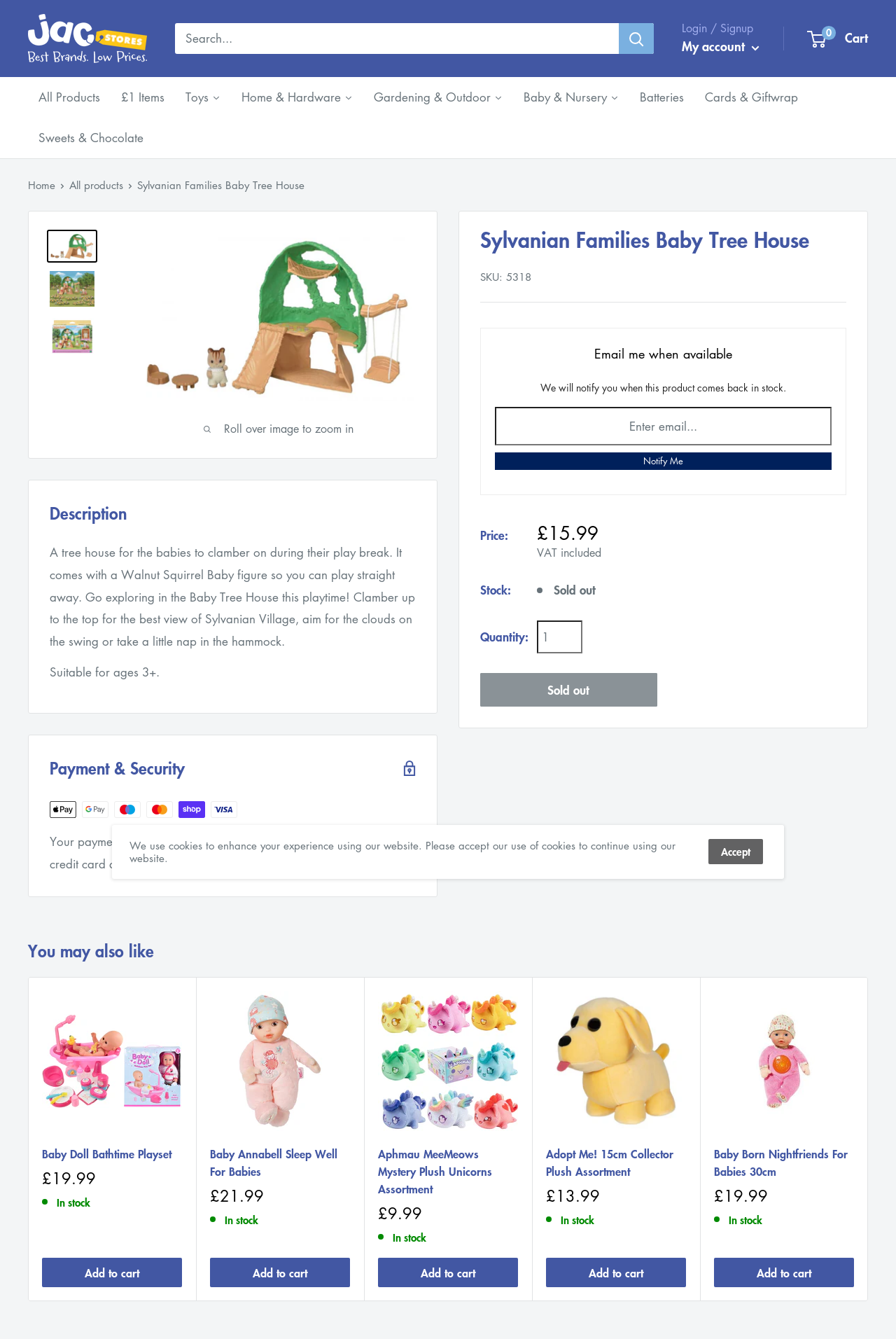Identify the bounding box coordinates of the region I need to click to complete this instruction: "Add to cart".

[0.047, 0.939, 0.203, 0.961]